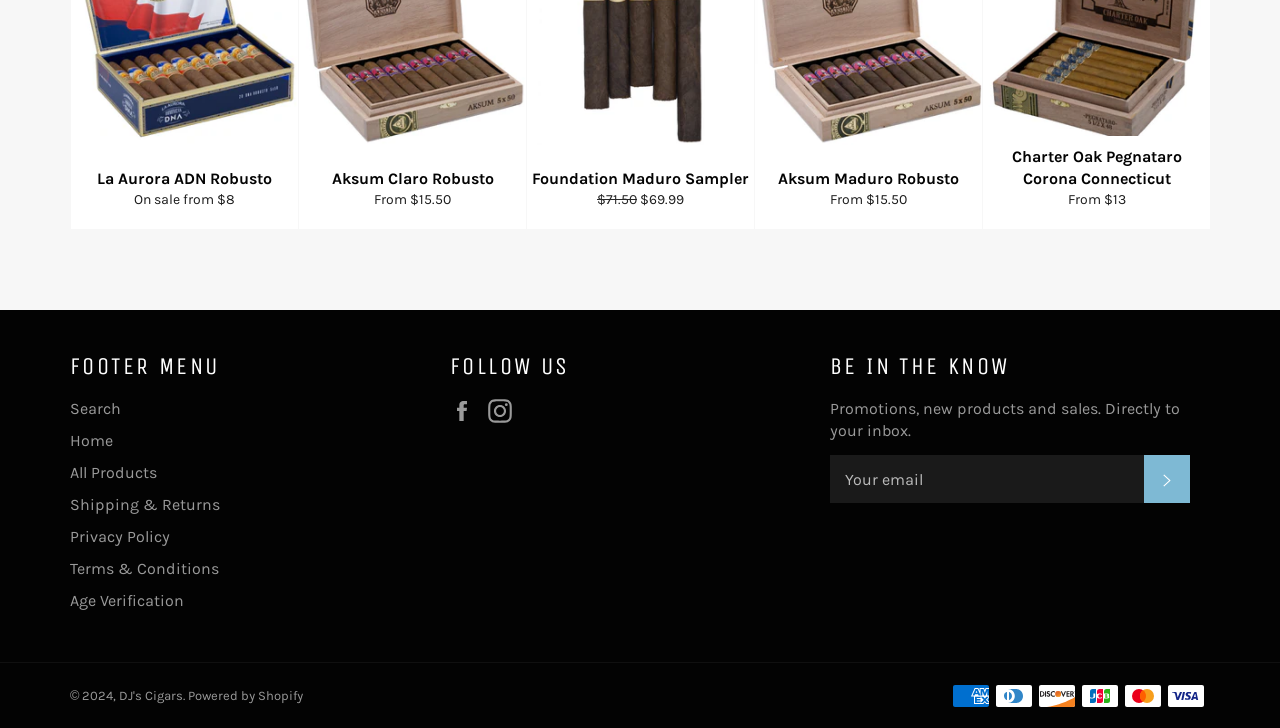Please specify the bounding box coordinates of the clickable region necessary for completing the following instruction: "read about Rhonda Blevins". The coordinates must consist of four float numbers between 0 and 1, i.e., [left, top, right, bottom].

None